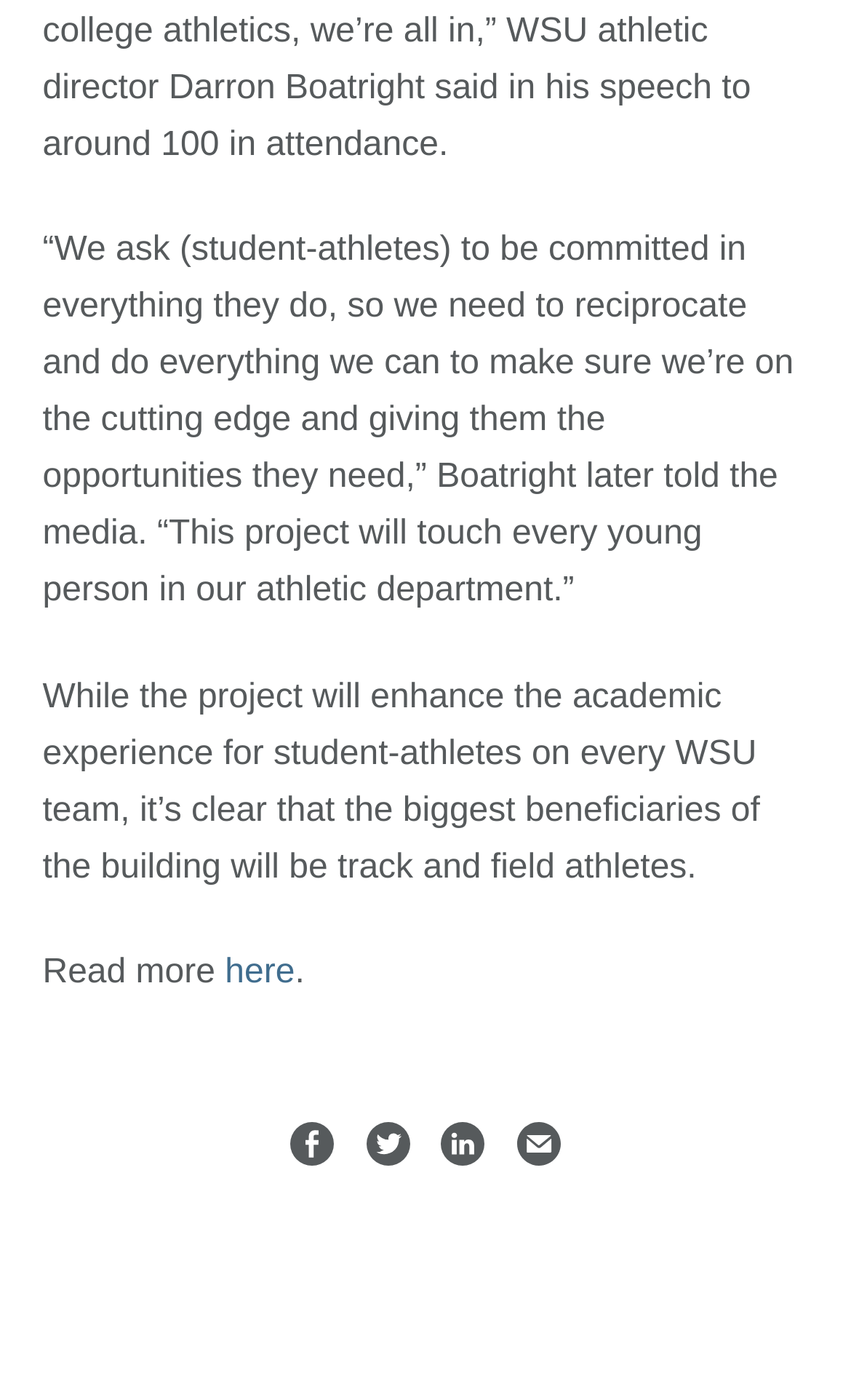Given the element description: "title="Share %26%23039%3BA+SPECTACULAR+UPGRADE%26%23039%3B+AT+WICHITA+STATE+UNIVERSITY+%3A+Hutton by Greteman Group"", predict the bounding box coordinates of this UI element. The coordinates must be four float numbers between 0 and 1, given as [left, top, right, bottom].

[0.594, 0.812, 0.671, 0.838]